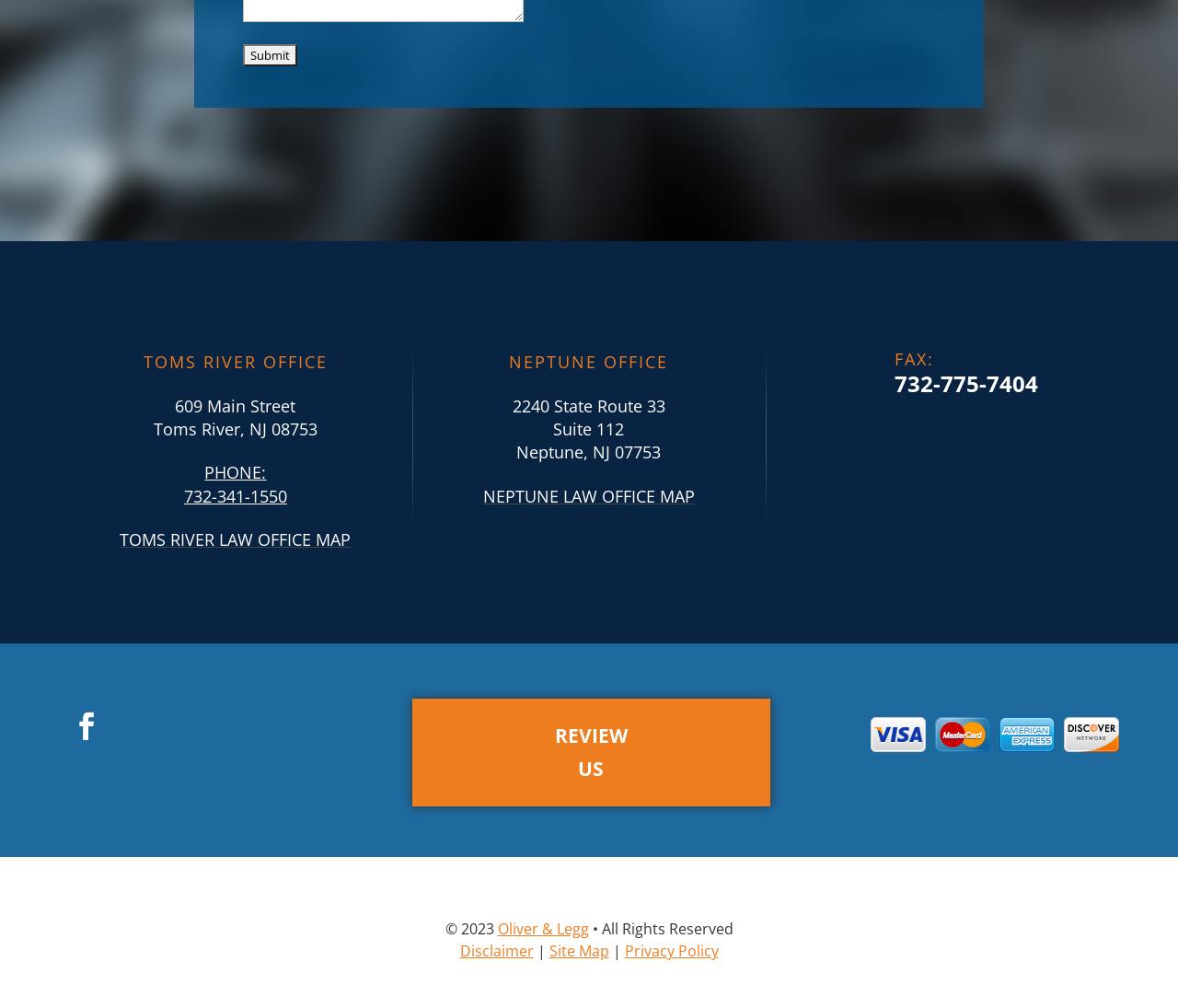Find the bounding box coordinates of the clickable area required to complete the following action: "View the 'TOMS RIVER LAW OFFICE MAP'".

[0.102, 0.524, 0.298, 0.546]